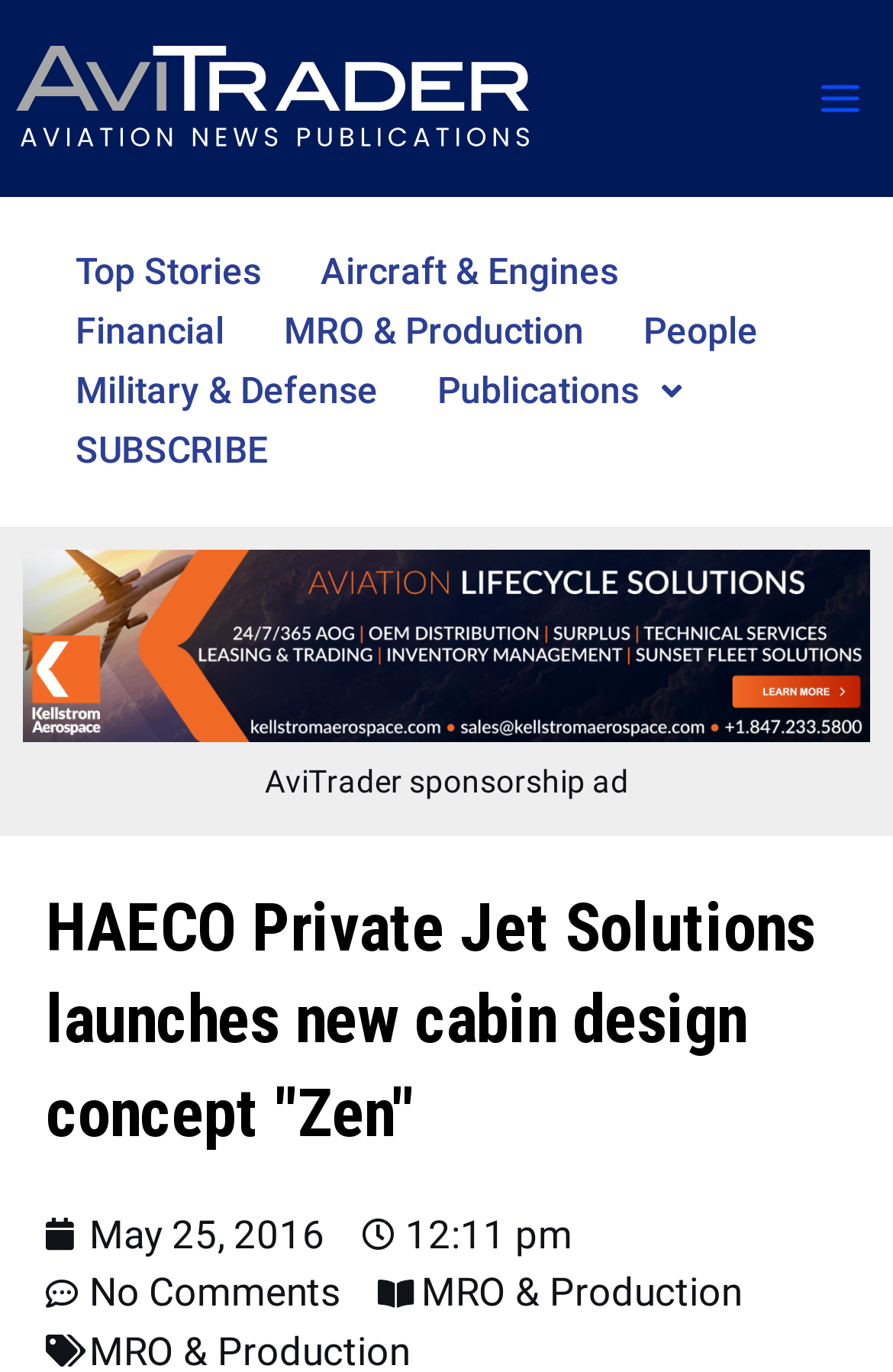Explain the webpage in detail.

The webpage is about HAECO Private Jet Solutions launching a new cabin design concept called "Zen" for narrowbody aircraft. At the top left, there is a link to "AviTrader Aviation News" accompanied by an image with the same name. Below this, there is a button labeled "MAIN MENU" with an image to its right. 

To the right of the "MAIN MENU" button, there are several links arranged horizontally, including "Top Stories", "Aircraft & Engines", "Financial", "MRO & Production", "People", and "Military & Defense". Below these links, there is another link labeled "Publications" with a popup menu. 

Further down, there is a link labeled "SUBSCRIBE" and a long link that spans almost the entire width of the page. Above the main content, there is a static text "AviTrader sponsorship ad". 

The main content is headed by a title "HAECO Private Jet Solutions launches new cabin design concept "Zen"", which is centered near the top of the page. Below the title, there is a link to the date "May 25, 2016" accompanied by a time "12:11 pm". 

At the bottom of the page, there are links to "No Comments" and "MRO & Production". The page has a total of 7 links to different categories, 2 images, 1 button, and several static texts.